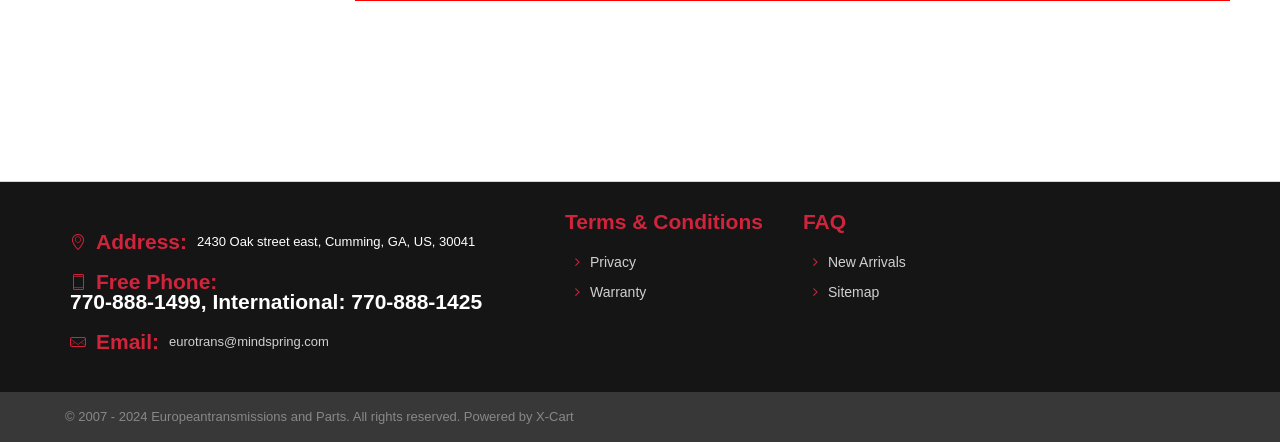What is the name of the platform that powers the website?
Refer to the image and give a detailed response to the question.

I found the name of the platform by looking at the static text element at the bottom of the page that says 'Powered by X-Cart'.